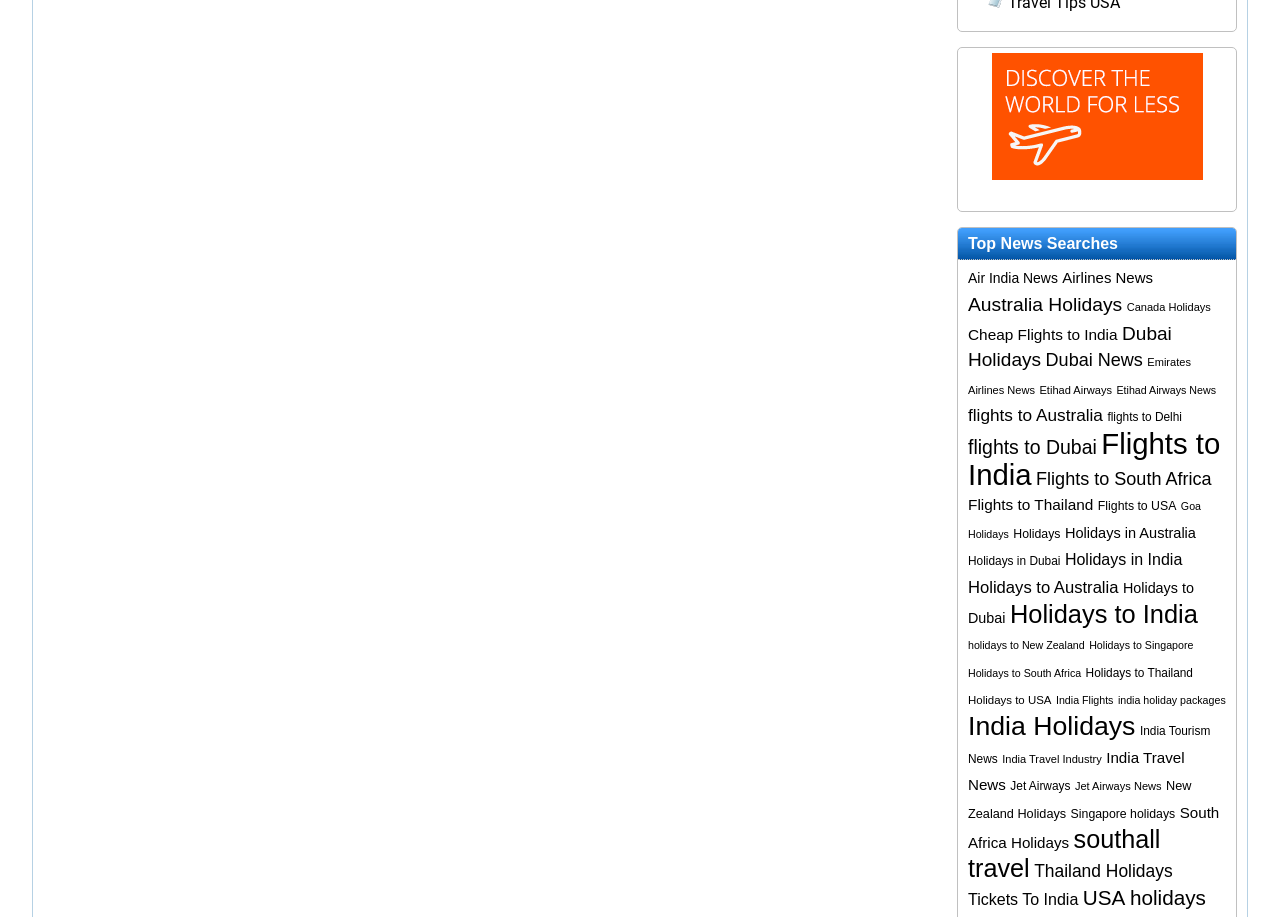Please give a succinct answer to the question in one word or phrase:
How many news items are in the 'Air India News' category?

28